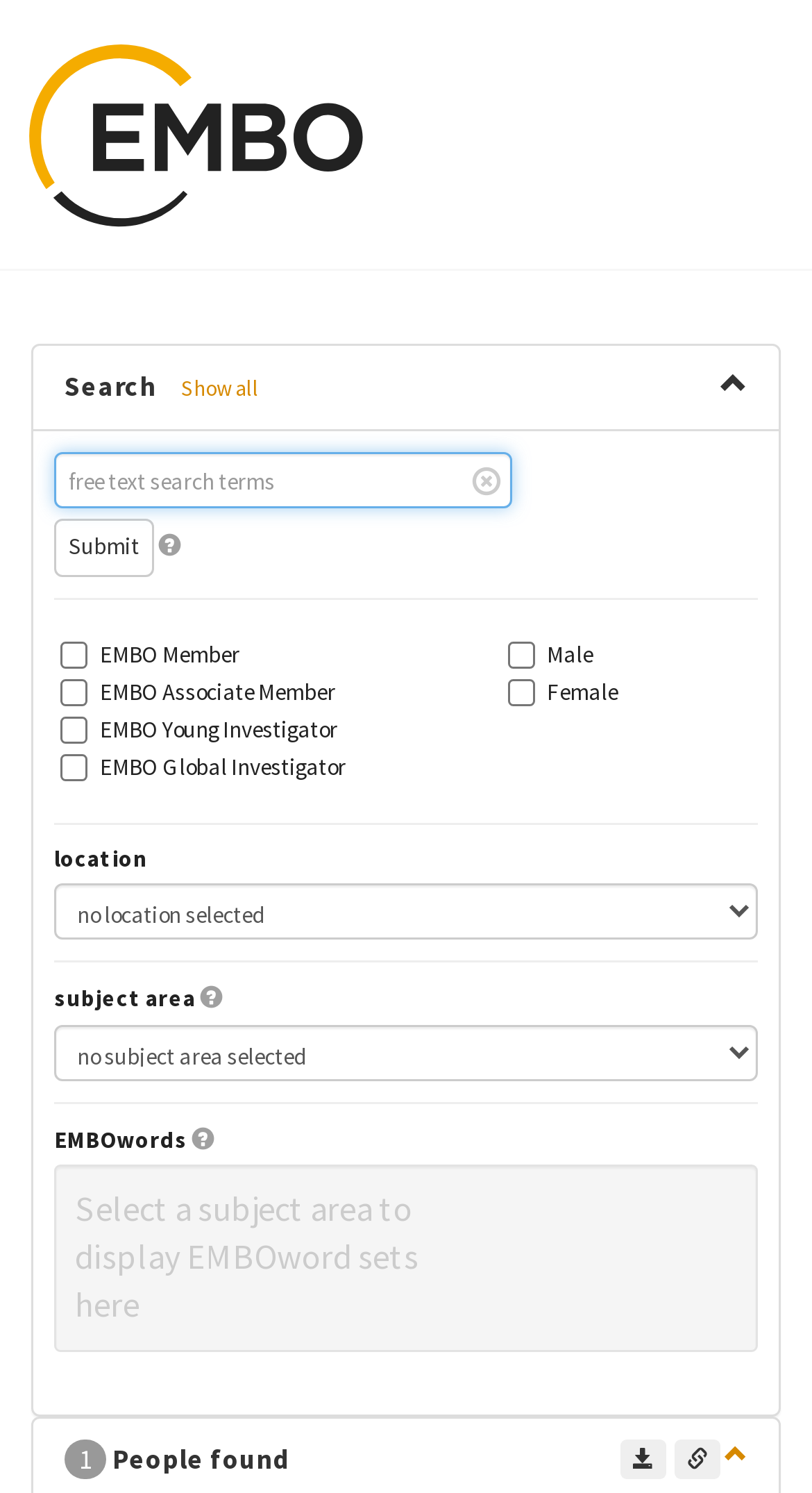Could you specify the bounding box coordinates for the clickable section to complete the following instruction: "Show all search results"?

[0.223, 0.251, 0.318, 0.269]